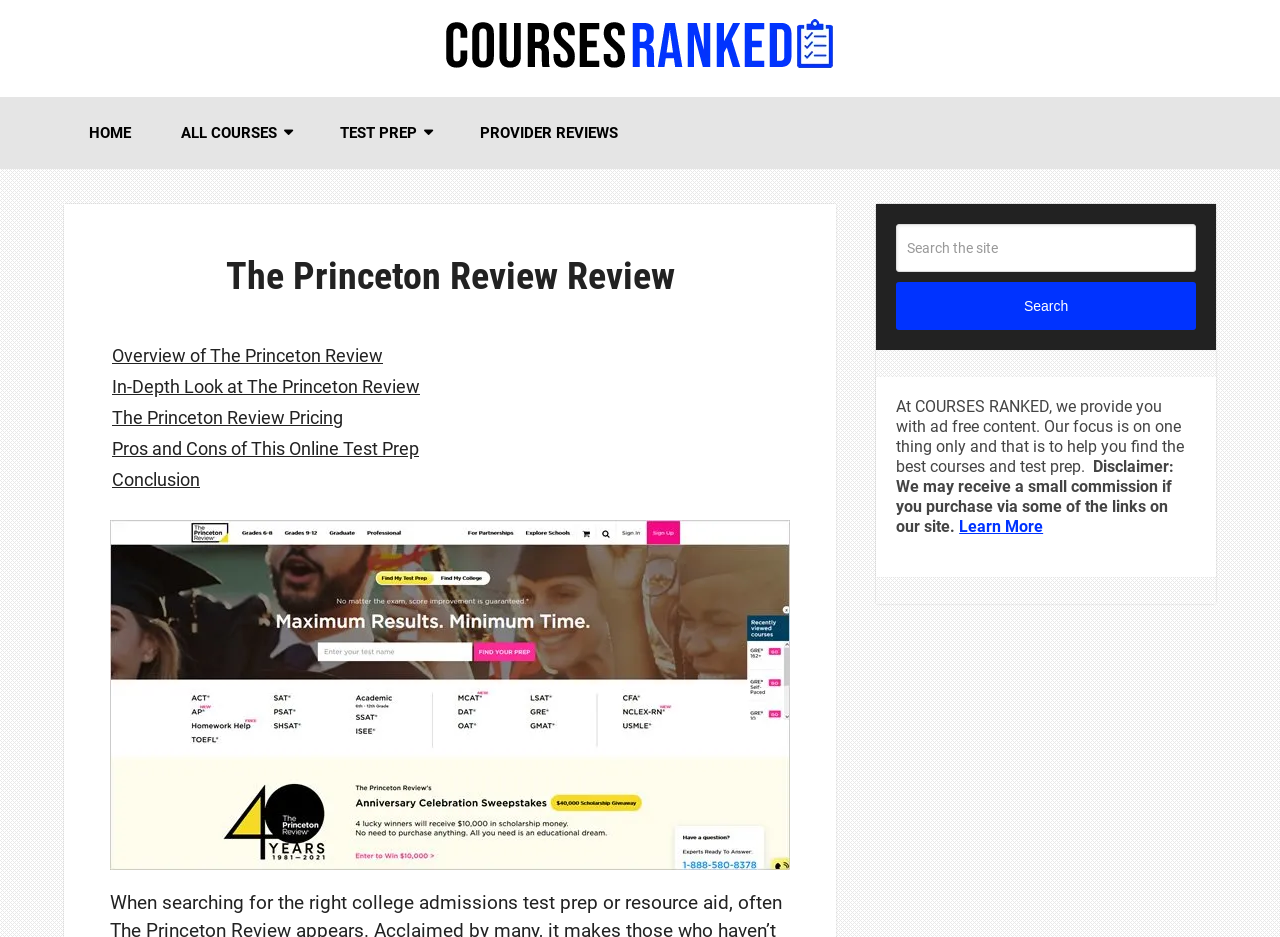What is the purpose of the search box?
Can you provide a detailed and comprehensive answer to the question?

The search box is located in the top-right corner of the webpage, and it has a placeholder text 'Search the site', indicating that its purpose is to allow users to search for specific content within the website.